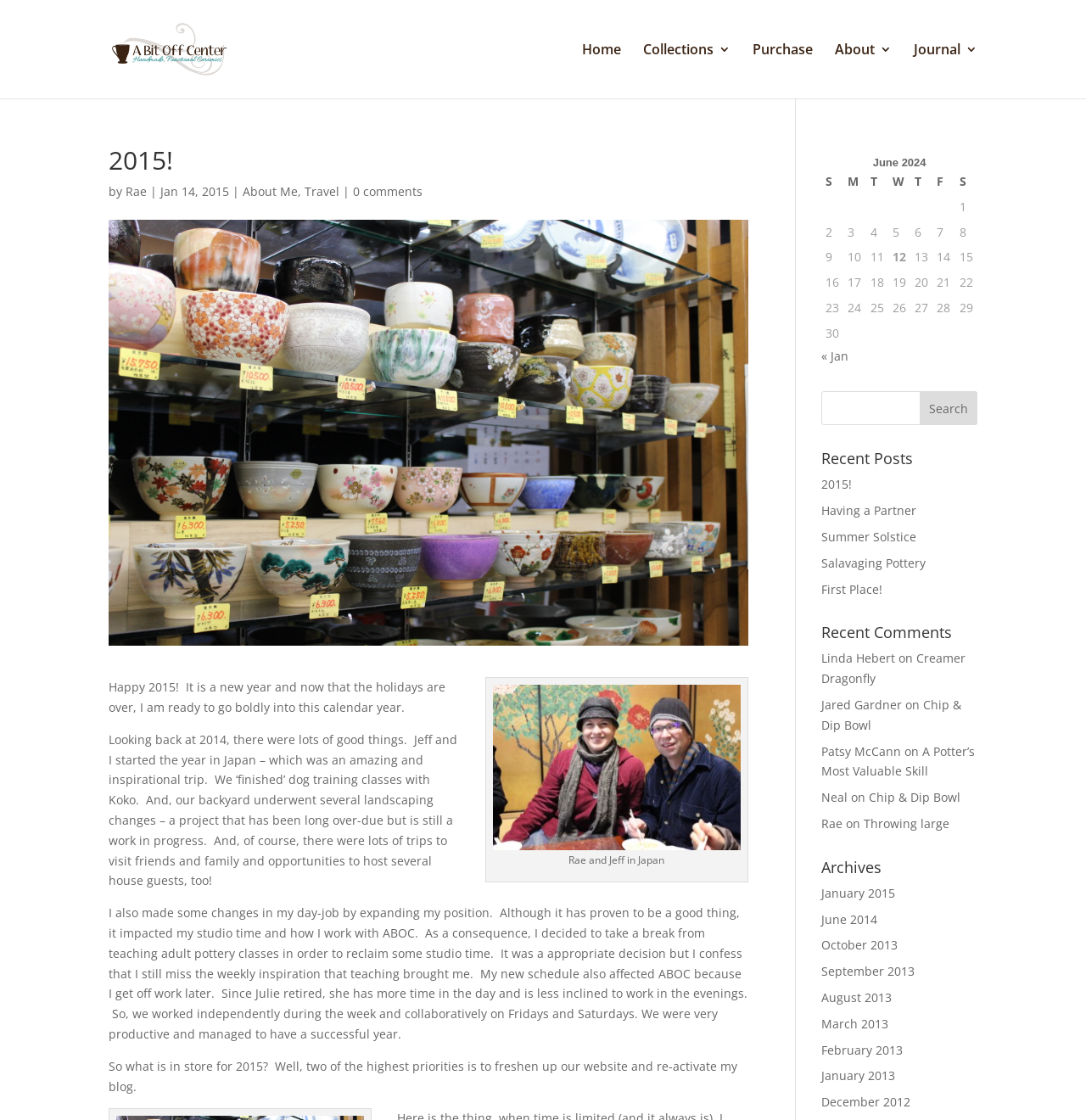Please identify the bounding box coordinates of the clickable region that I should interact with to perform the following instruction: "Click the 'Home' link". The coordinates should be expressed as four float numbers between 0 and 1, i.e., [left, top, right, bottom].

[0.536, 0.039, 0.572, 0.088]